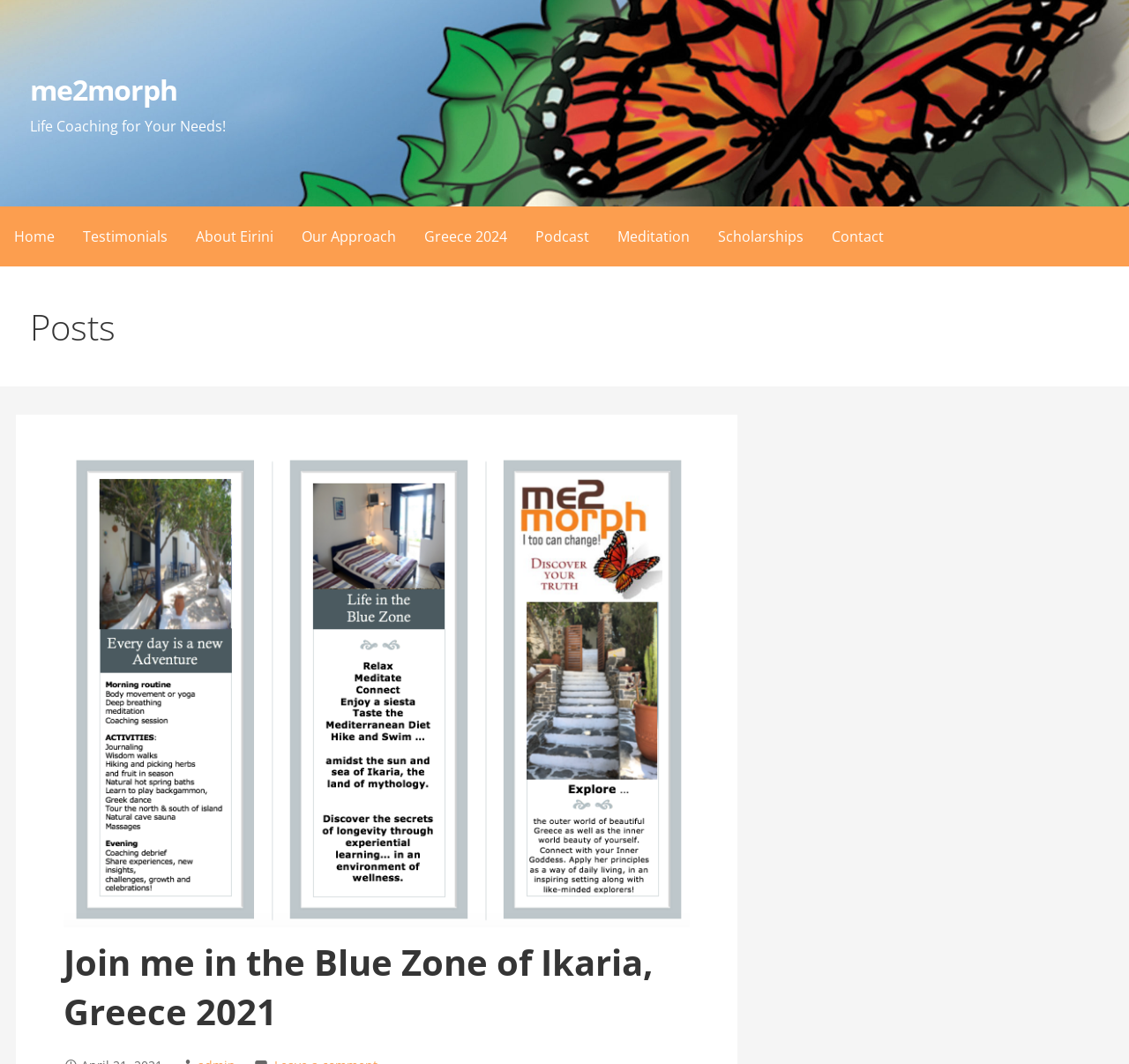How many links are in the menu?
Please provide a single word or phrase based on the screenshot.

9